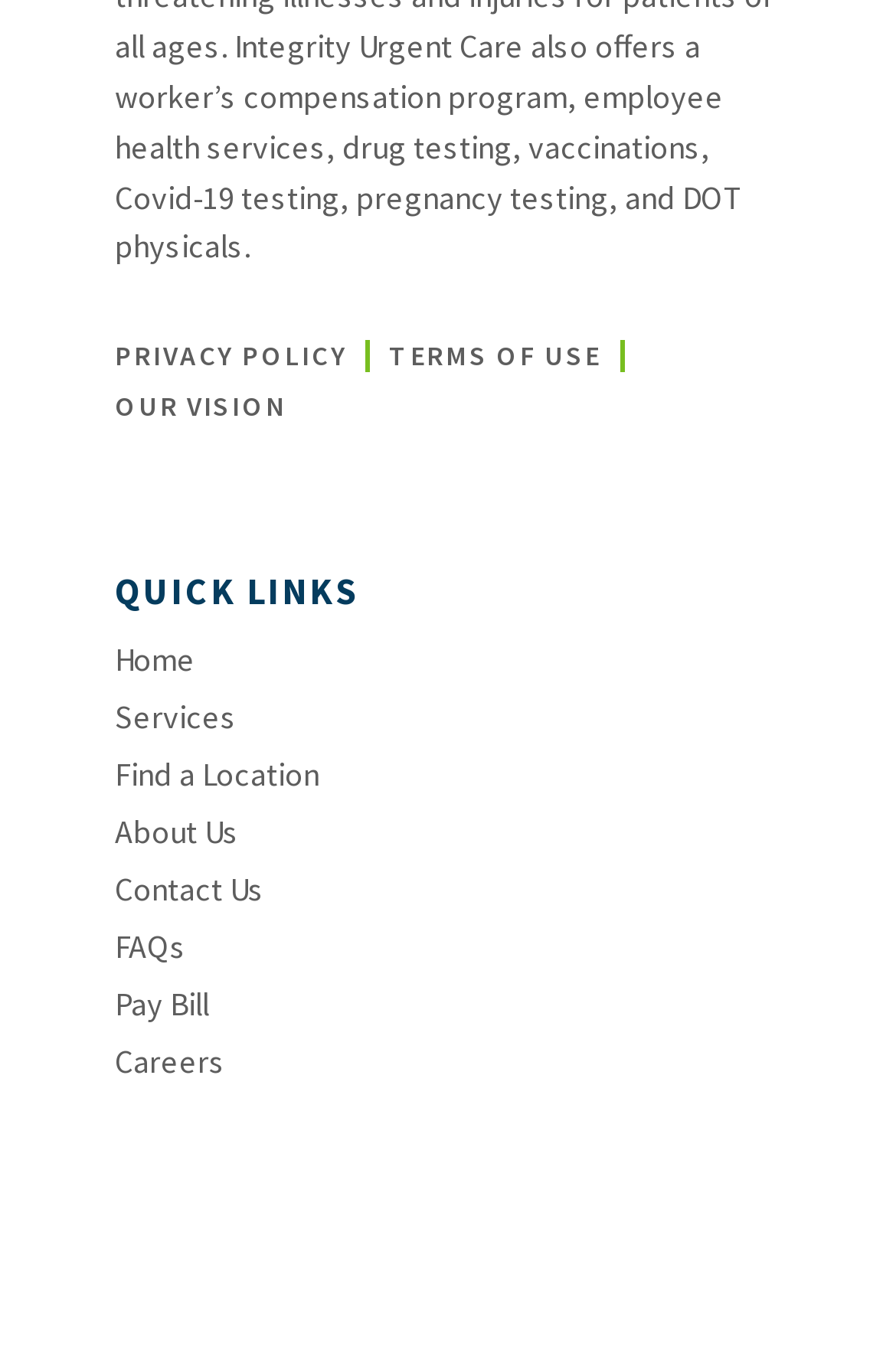What is the third link under QUICK LINKS?
Answer briefly with a single word or phrase based on the image.

Find a Location